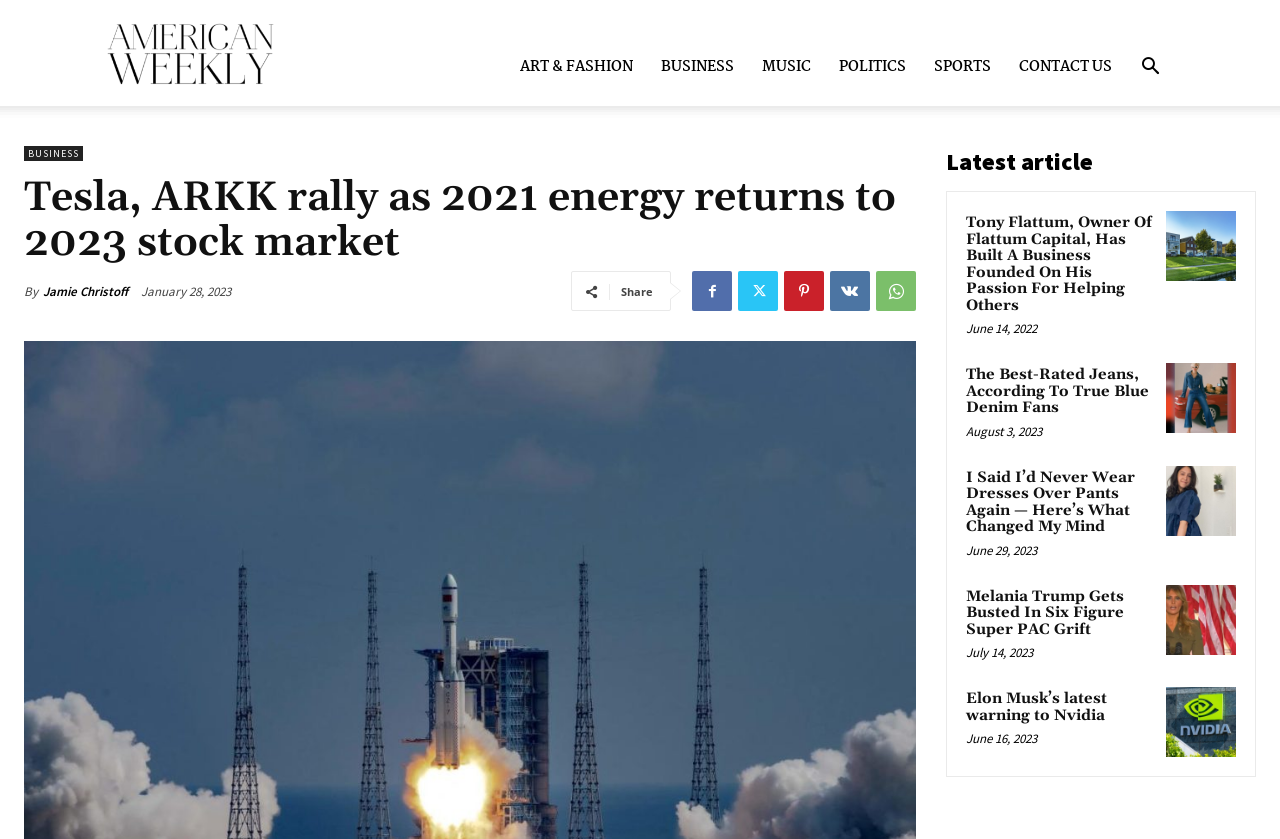Pinpoint the bounding box coordinates of the area that should be clicked to complete the following instruction: "Share the article". The coordinates must be given as four float numbers between 0 and 1, i.e., [left, top, right, bottom].

[0.485, 0.339, 0.51, 0.357]